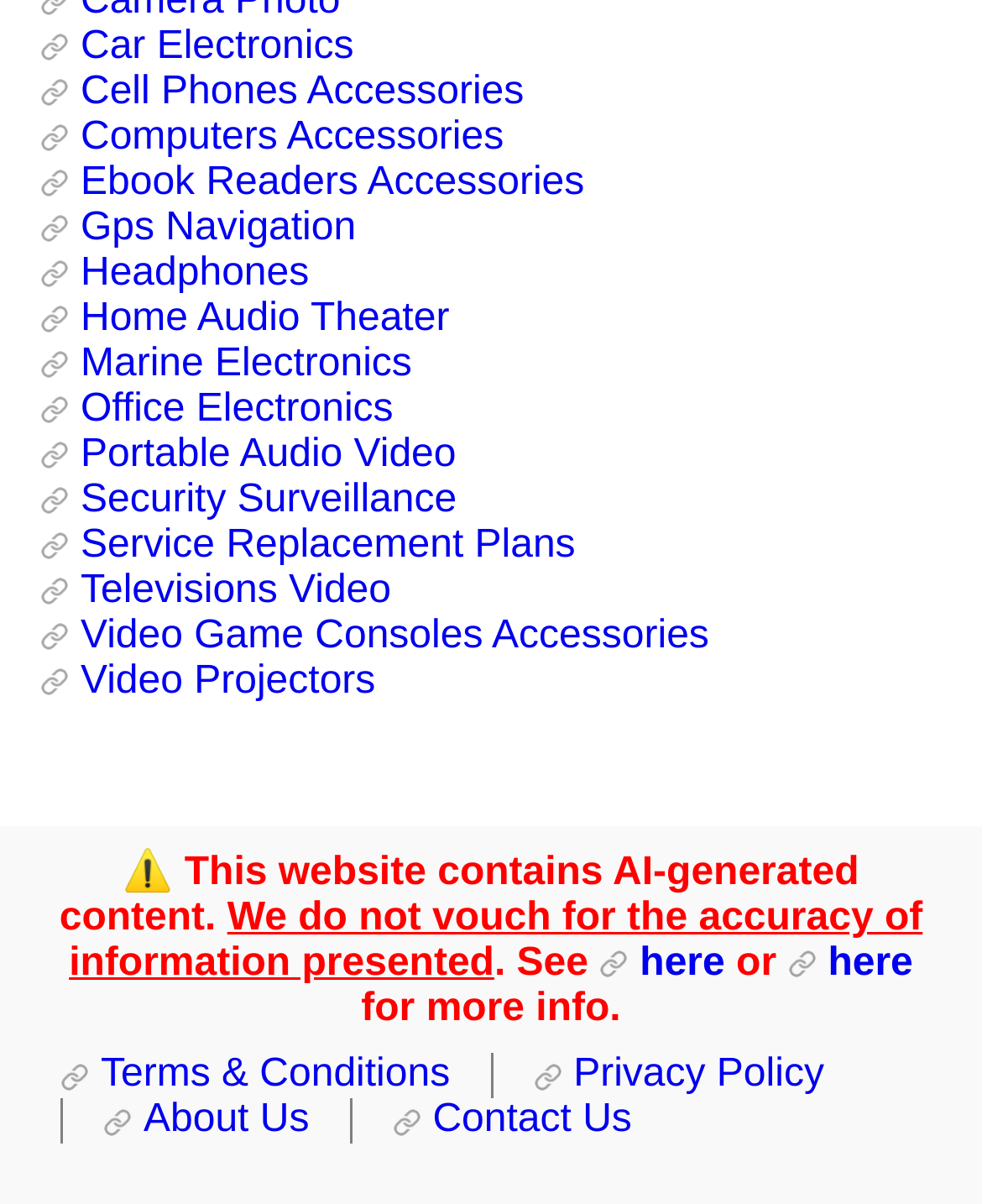What is the purpose of the 'Service Replacement Plans' link?
Refer to the image and provide a thorough answer to the question.

The 'Service Replacement Plans' link is likely intended to provide information or services related to replacing electronic devices or parts, which is a common need for consumers of electronics.